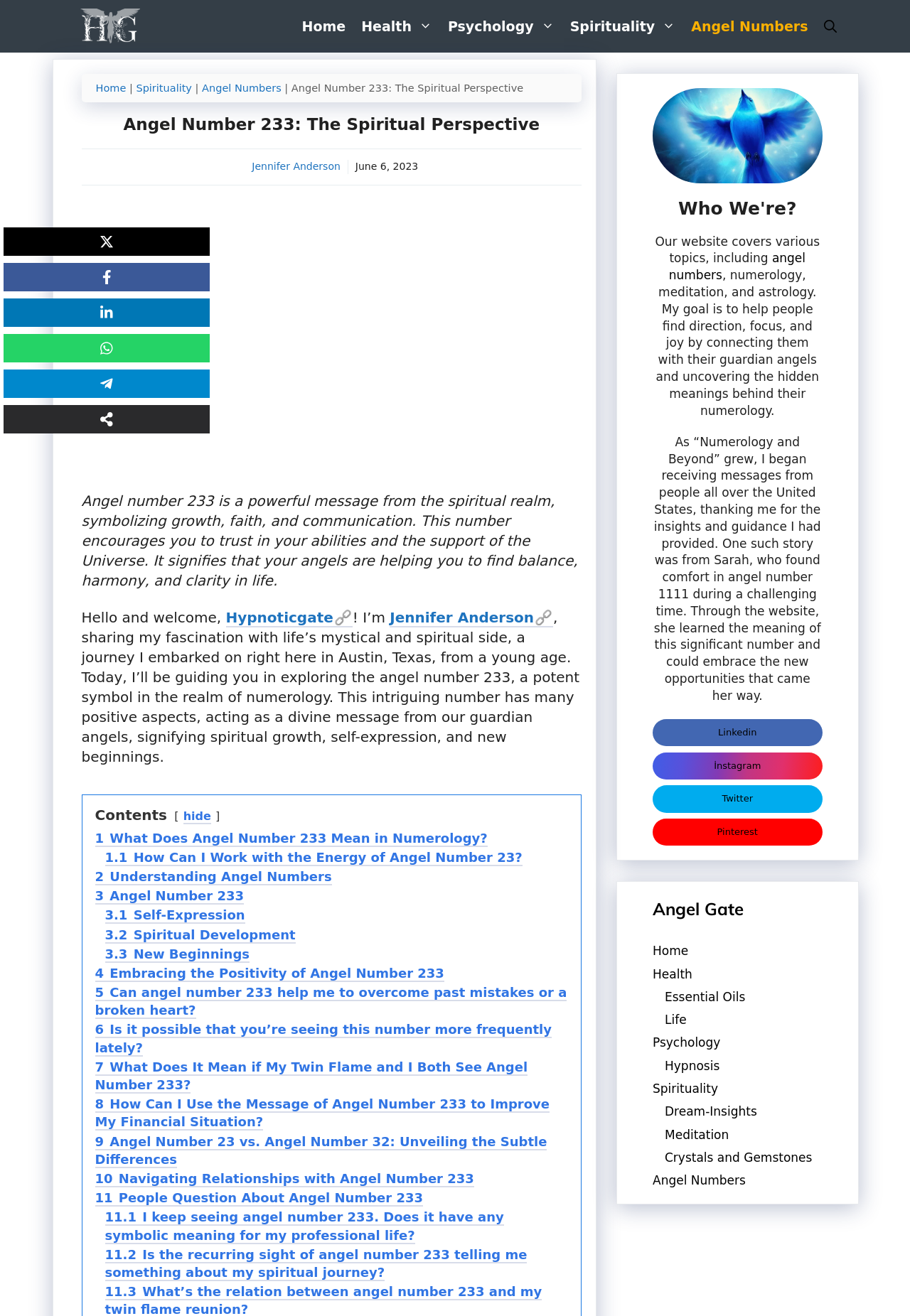Extract the bounding box coordinates for the UI element described by the text: "angel numbers". The coordinates should be in the form of [left, top, right, bottom] with values between 0 and 1.

[0.735, 0.191, 0.885, 0.214]